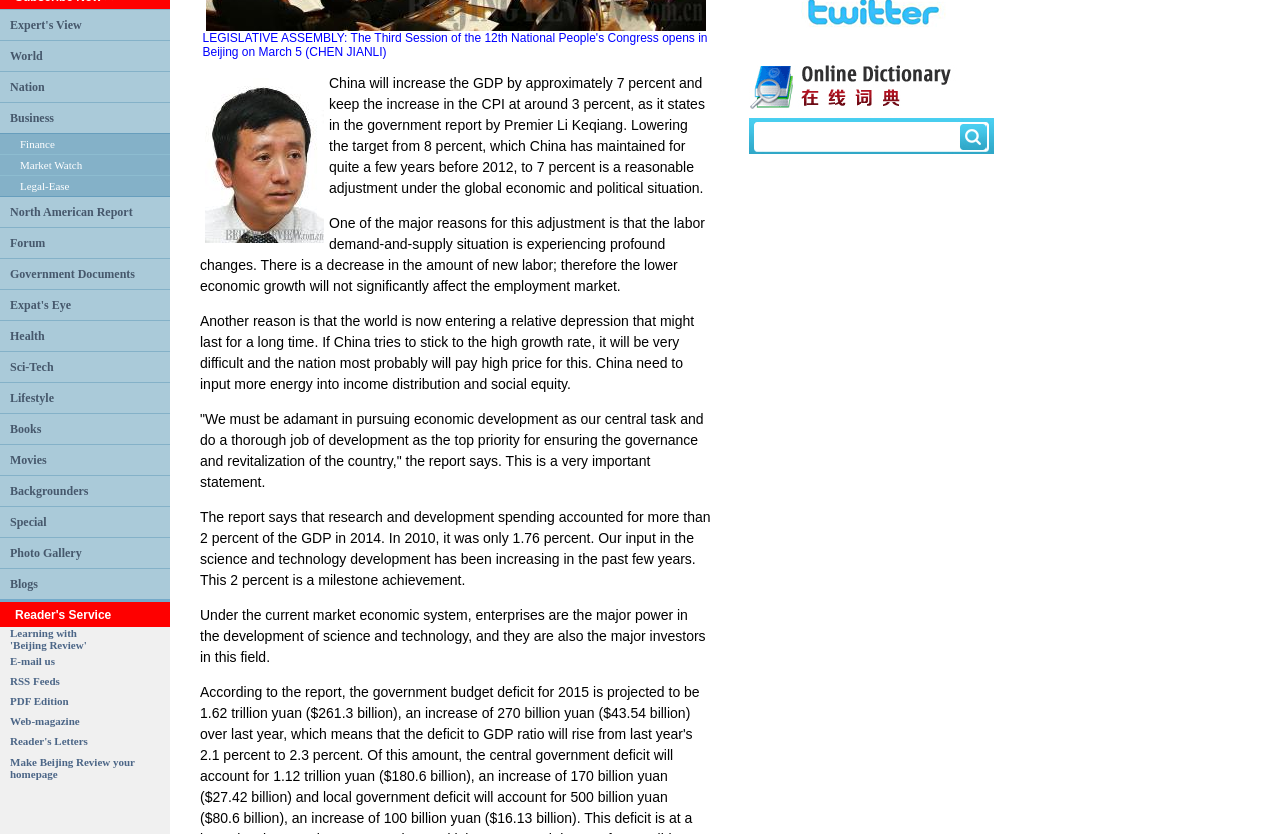Identify the bounding box for the given UI element using the description provided. Coordinates should be in the format (top-left x, top-left y, bottom-right x, bottom-right y) and must be between 0 and 1. Here is the description: Previous Post

None